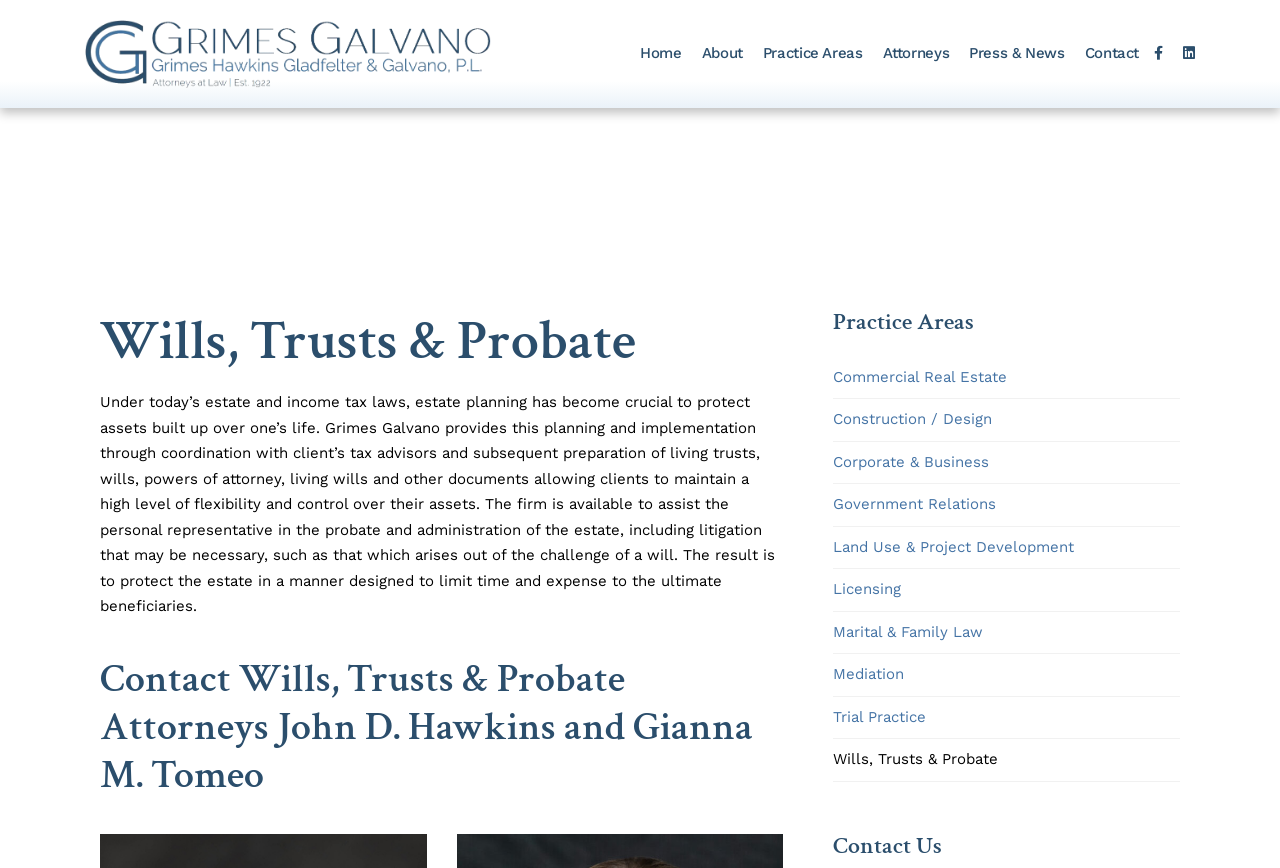Select the bounding box coordinates of the element I need to click to carry out the following instruction: "View Wills, Trusts & Probate information".

[0.078, 0.355, 0.612, 0.432]